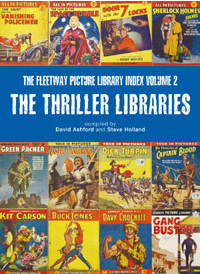Provide a short, one-word or phrase answer to the question below:
What is the focus of the compilation?

Thrilling narratives and historical characters